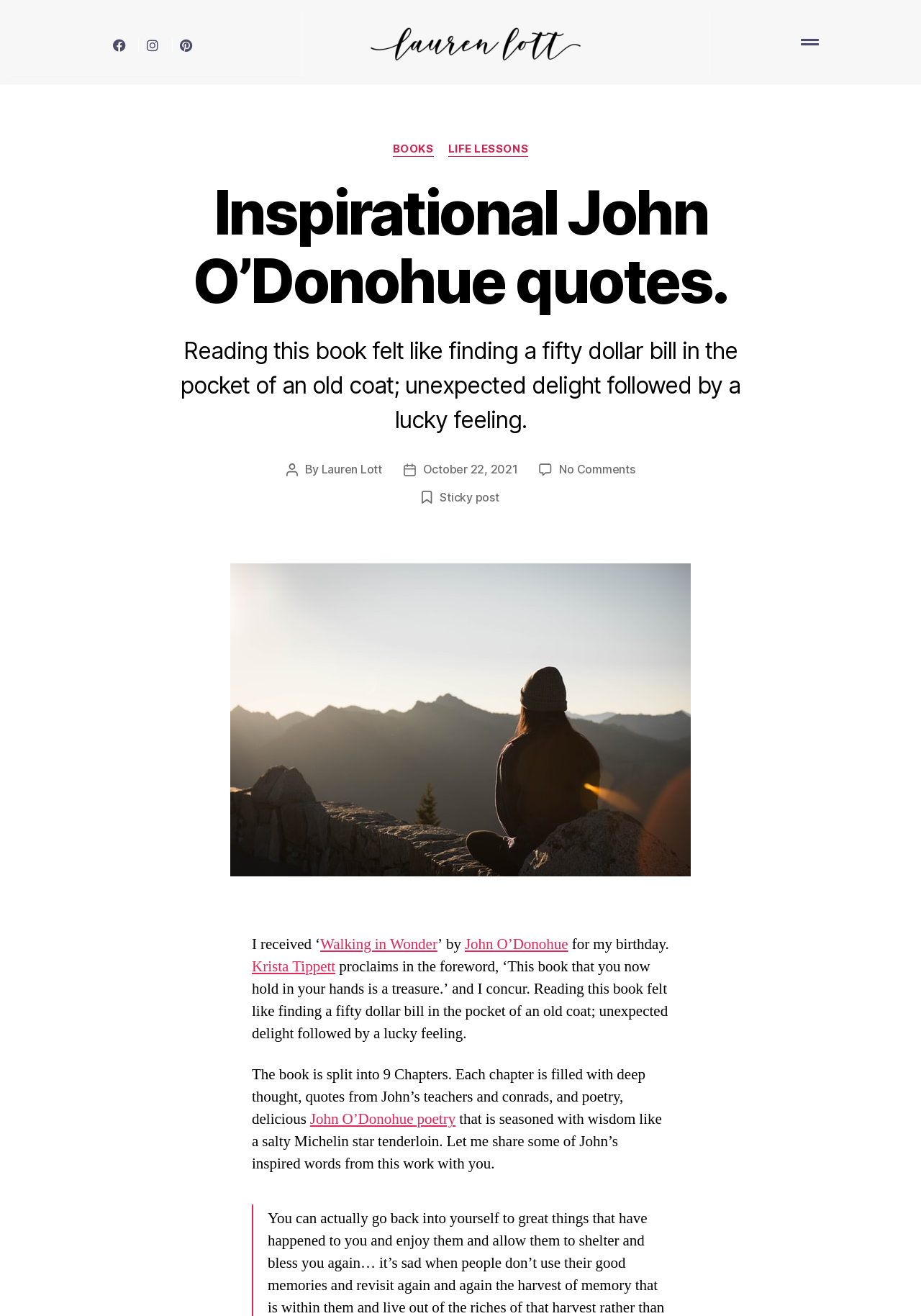Construct a comprehensive description capturing every detail on the webpage.

This webpage is about inspirational quotes from John O'Donohue. At the top, there are three links aligned horizontally, followed by another link on the right side of the page. Below these links, there is a header section with a title "Inspirational John O'Donohue quotes." in a large font. 

Under the title, there is a paragraph of text that reads "Reading this book felt like finding a fifty dollar bill in the pocket of an old coat; unexpected delight followed by a lucky feeling." This is followed by the author's name "Lauren Lott" and the date "October 22, 2021". 

On the same level as the title, there are several links to other sections of the website, including "BOOKS" and "LIFE LESSONS". Below this section, there is a figure or an image that takes up most of the width of the page.

The main content of the webpage starts below the image. It begins with a sentence "I received ‘Walking in Wonder’ by John O’Donohue for my birthday." followed by a quote from Krista Tippett. The text then describes the book, saying it is split into 9 chapters, filled with deep thought, quotes, and poetry. There is also a link to "John O’Donohue poetry" in this section. The webpage ends with a sentence that invites the reader to explore John's inspired words.